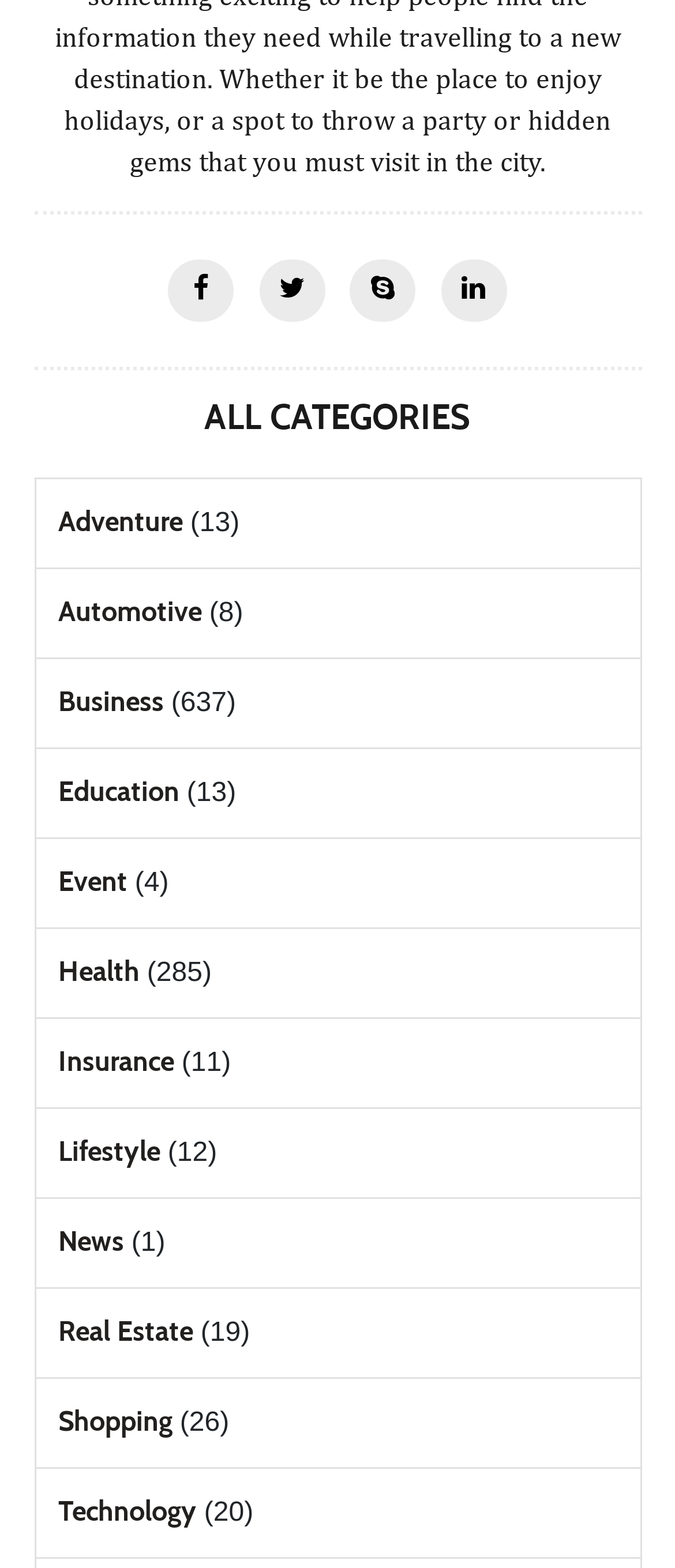Provide the bounding box coordinates of the area you need to click to execute the following instruction: "Explore Technology".

[0.086, 0.953, 0.291, 0.974]